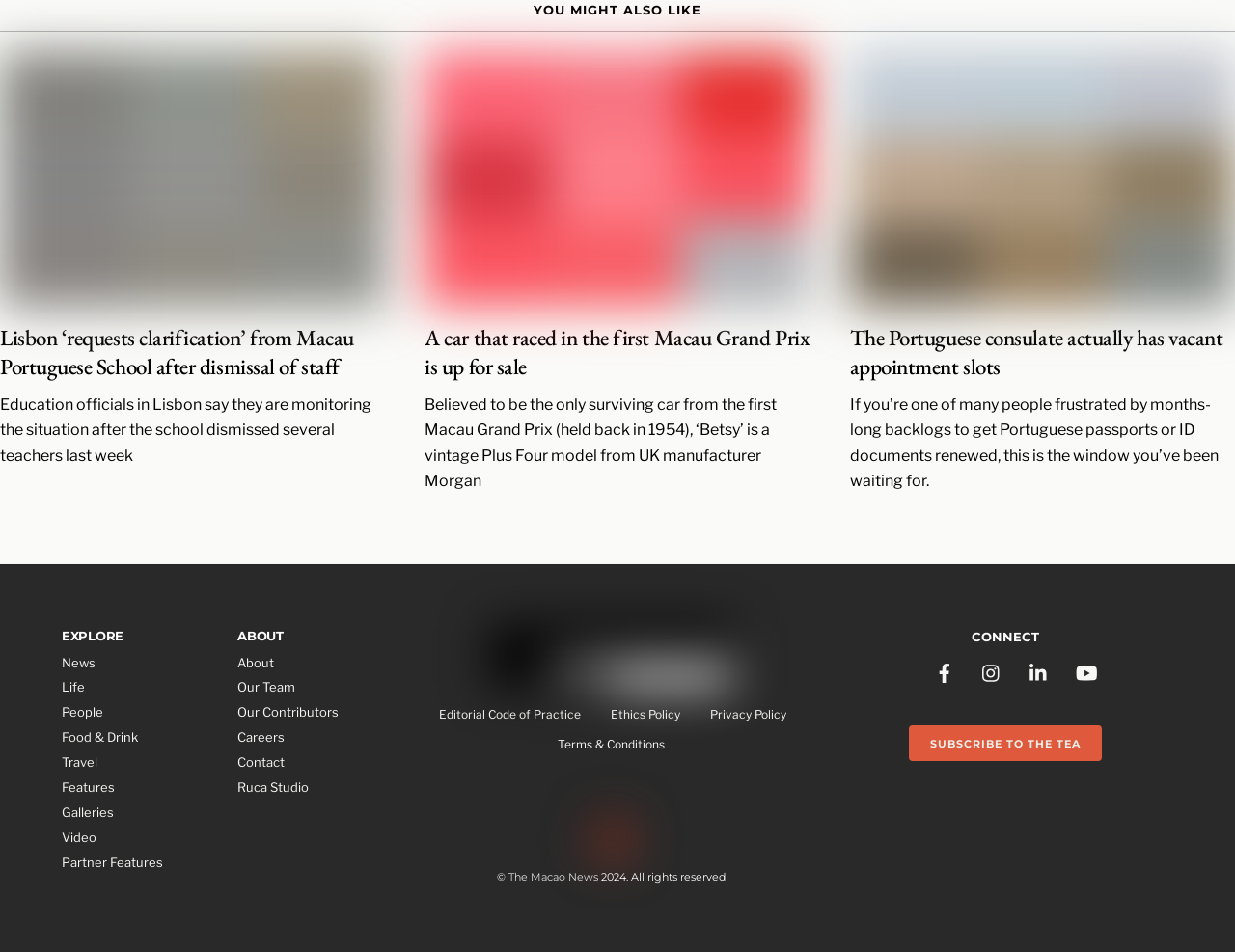Answer the question below with a single word or a brief phrase: 
What social media platforms are available for connection?

Facebook, Instagram, Linkedin, Youtube